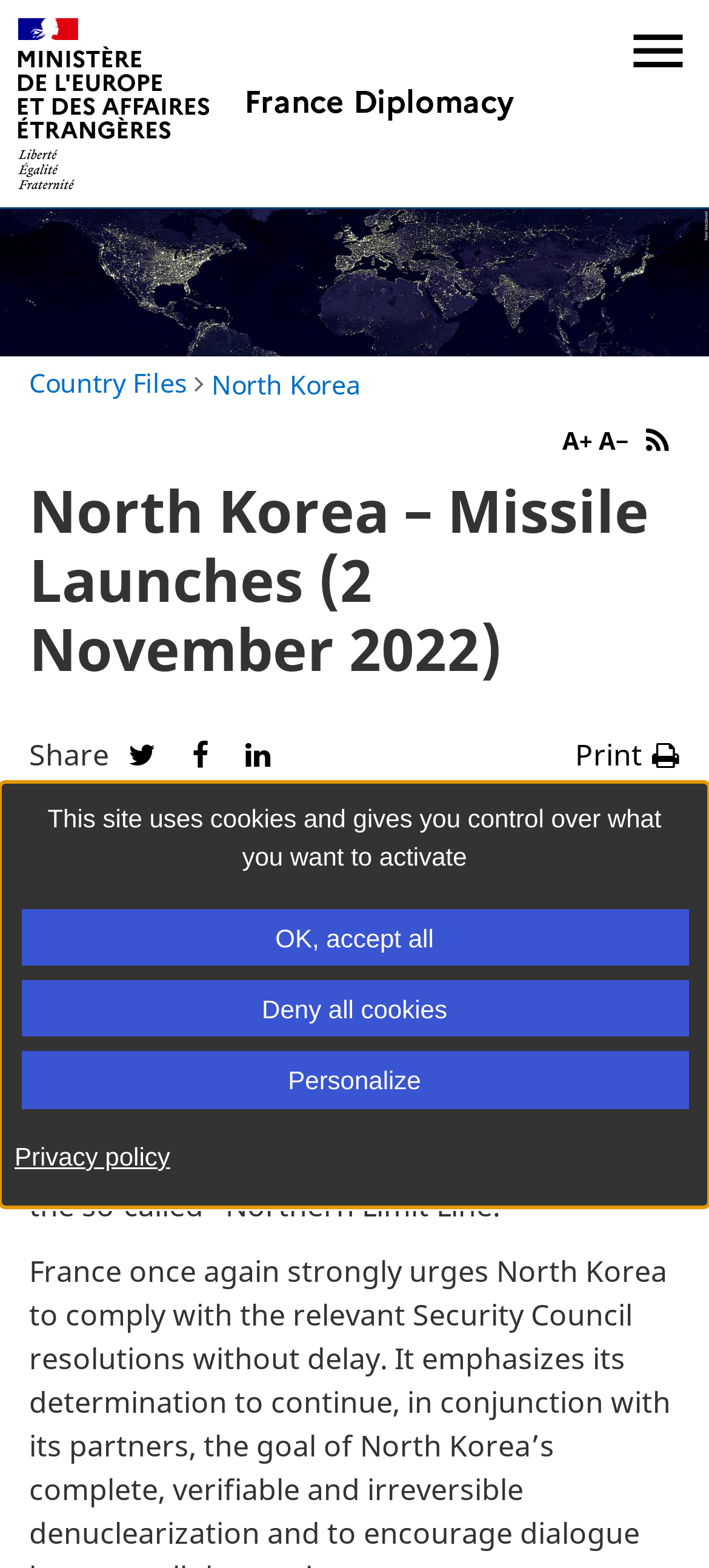Please identify the bounding box coordinates of the clickable area that will allow you to execute the instruction: "Share on Twitter".

[0.179, 0.467, 0.221, 0.495]